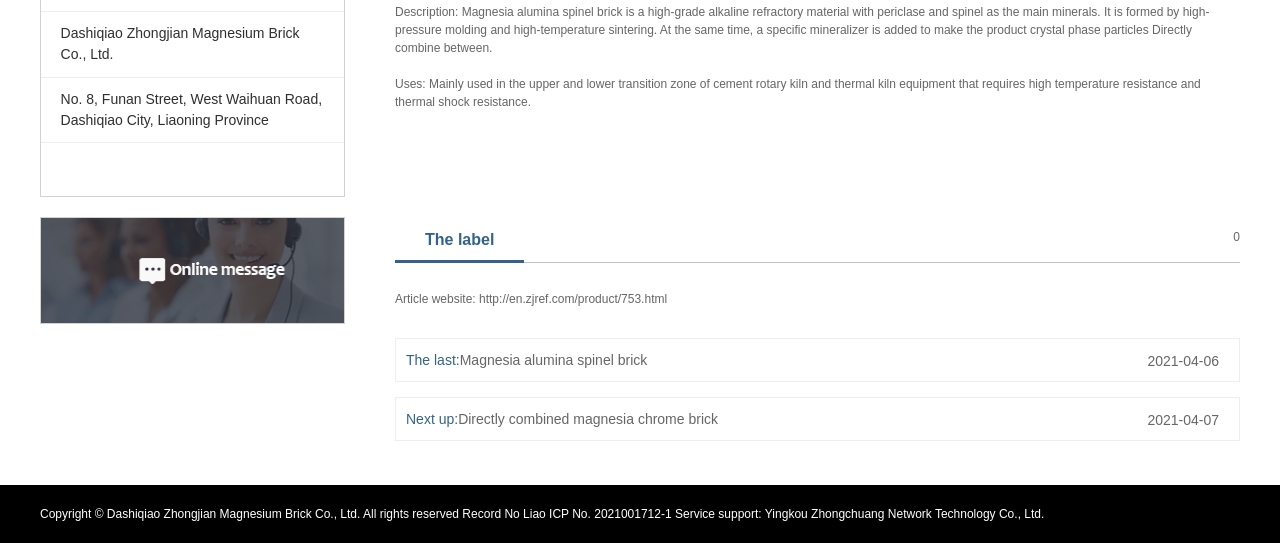What is the name of the next article?
Look at the webpage screenshot and answer the question with a detailed explanation.

The name of the next article is obtained from the link element that reads 'Directly combined magnesia chrome brick', which is located below the 'Next up:' label.